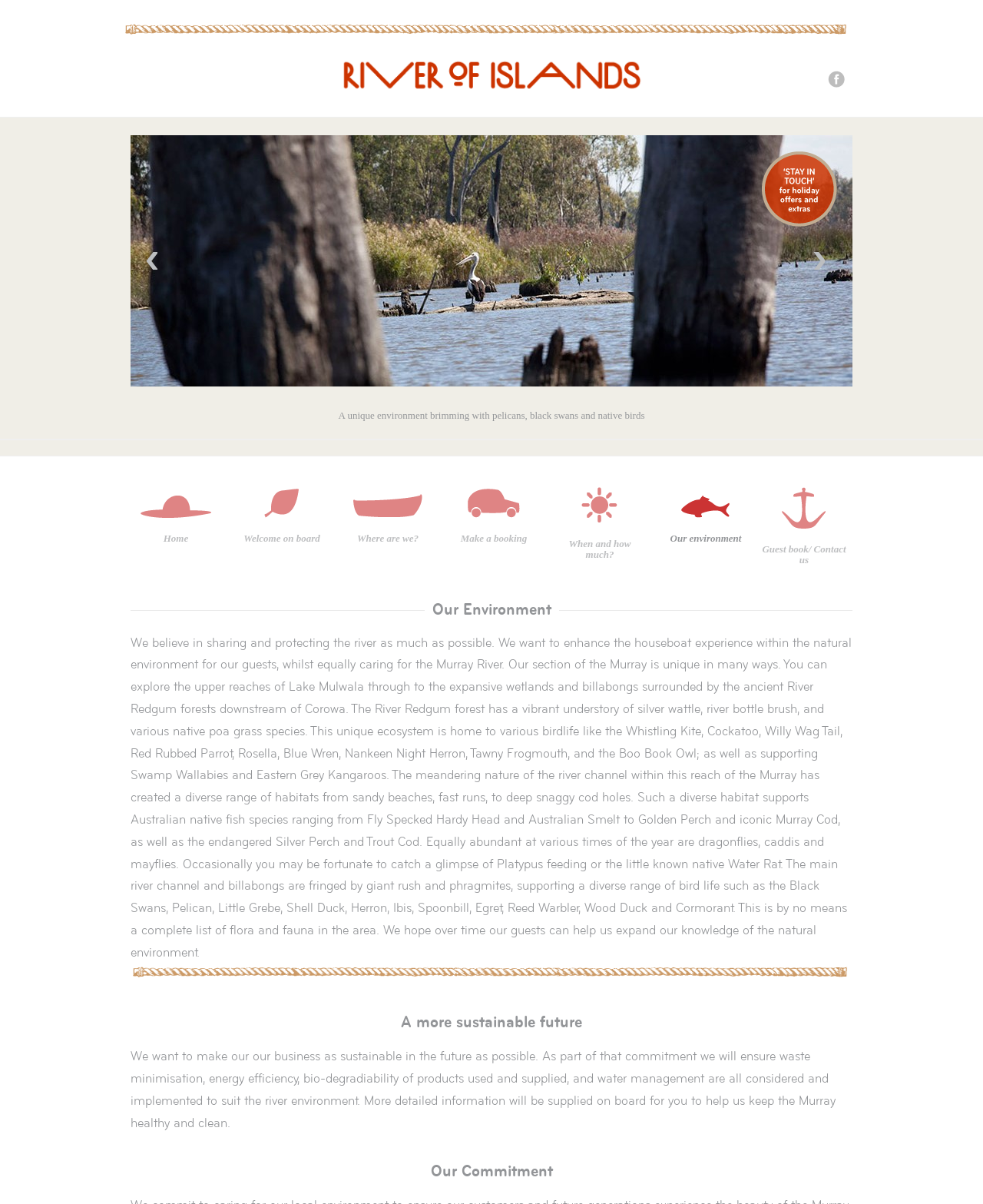Determine the bounding box coordinates for the UI element described. Format the coordinates as (top-left x, top-left y, bottom-right x, bottom-right y) and ensure all values are between 0 and 1. Element description: alt="Stay In Touch"

[0.773, 0.178, 0.852, 0.193]